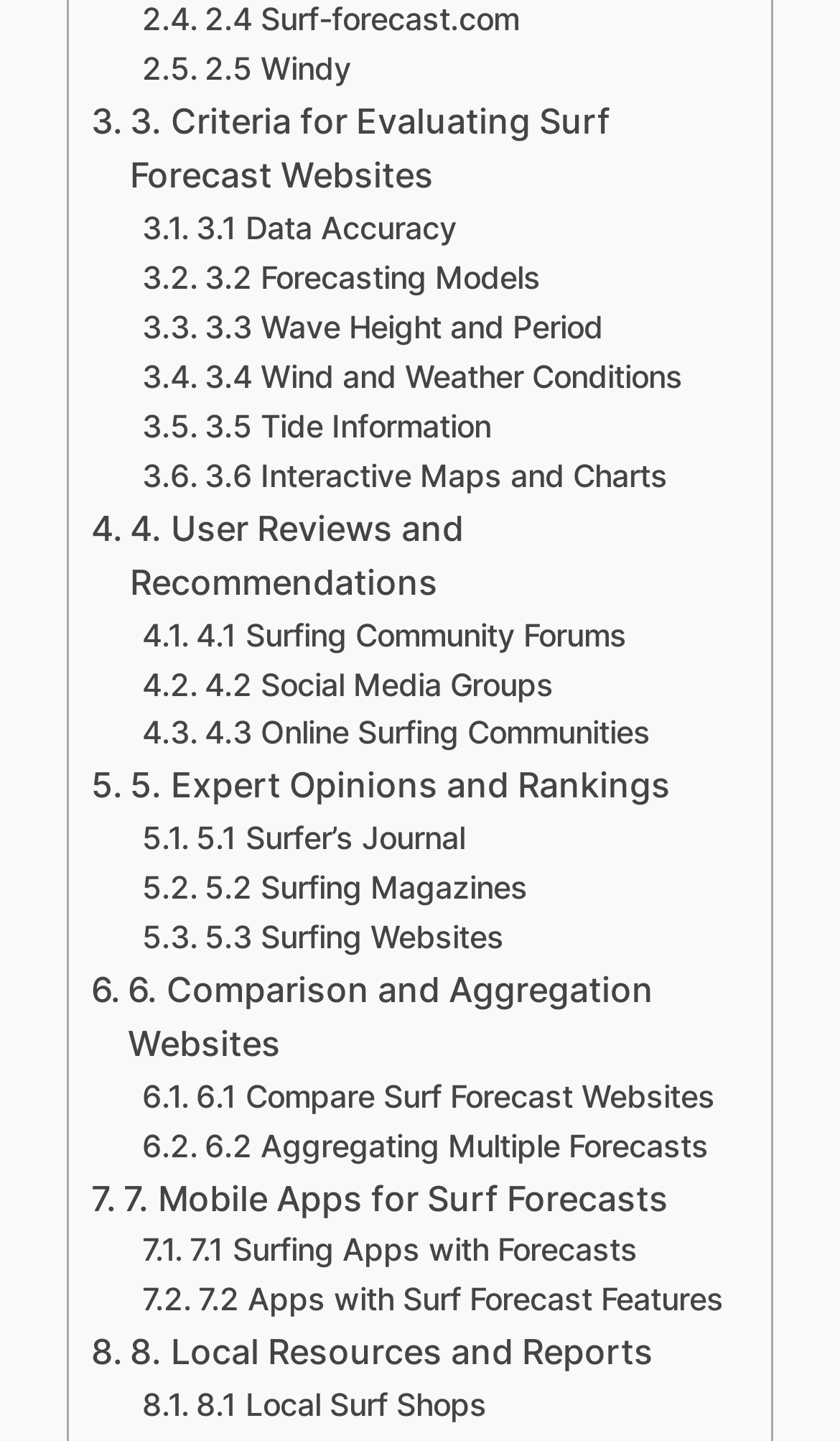Determine the bounding box coordinates of the region that needs to be clicked to achieve the task: "Read Expert Opinions and Rankings".

[0.108, 0.527, 0.798, 0.565]